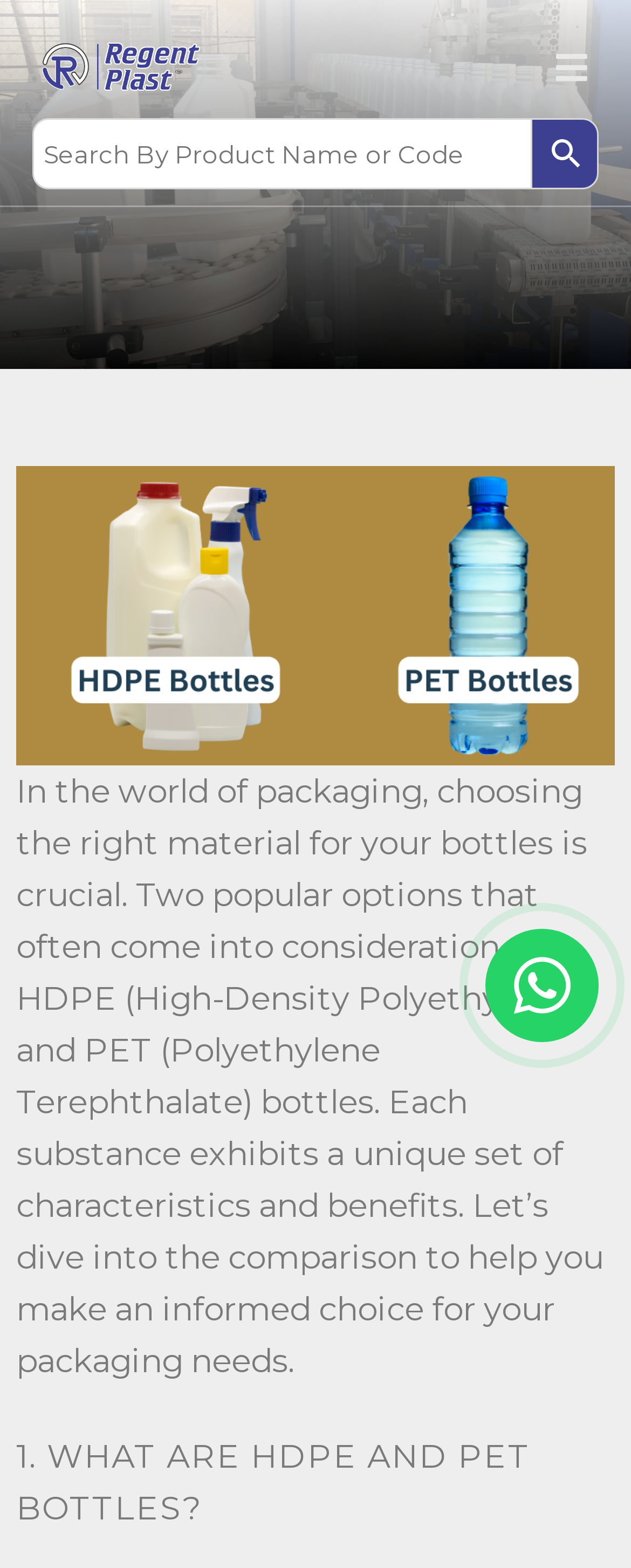Find the bounding box coordinates for the HTML element described in this sentence: "parent_node: HOME aria-label="Toggle Menu"". Provide the coordinates as four float numbers between 0 and 1, in the format [left, top, right, bottom].

[0.862, 0.024, 0.949, 0.062]